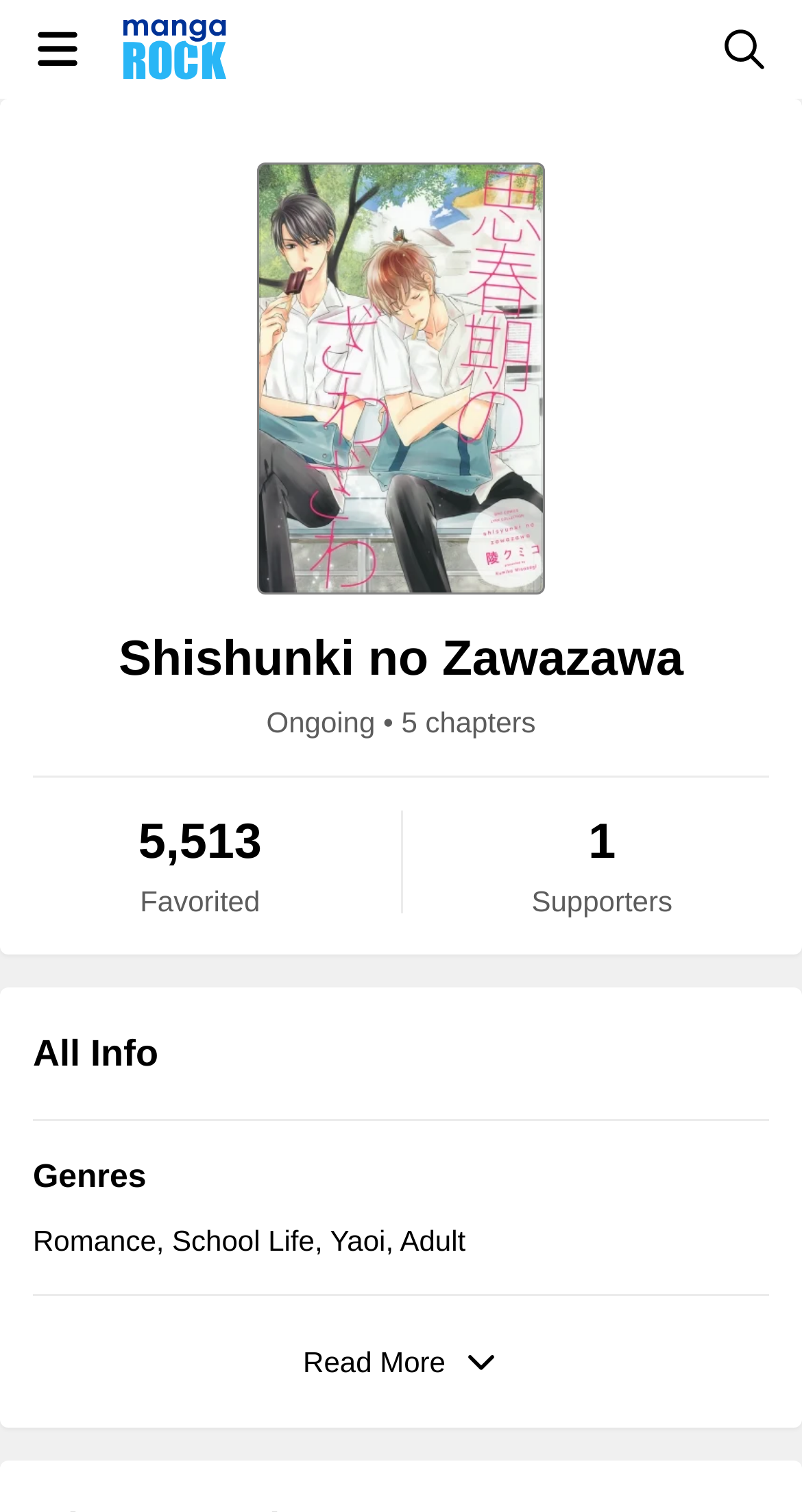How many people have favorited the manga?
Kindly answer the question with as much detail as you can.

The number of people who have favorited the manga can be found in the StaticText element with the text '5,513' which is located next to the 'Favorited' label.